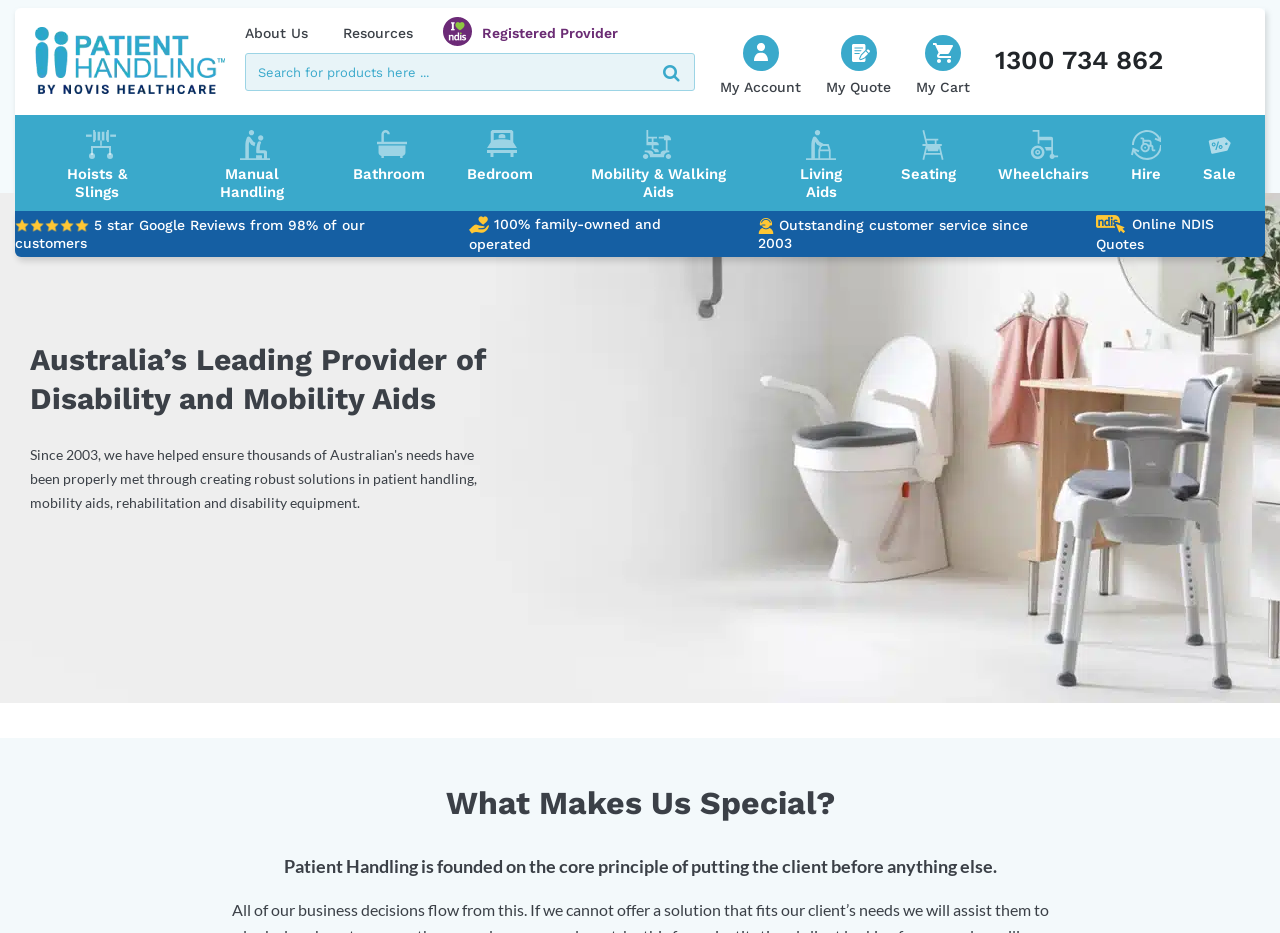Extract the main heading from the webpage content.

Australia’s Leading Provider of Disability and Mobility Aids